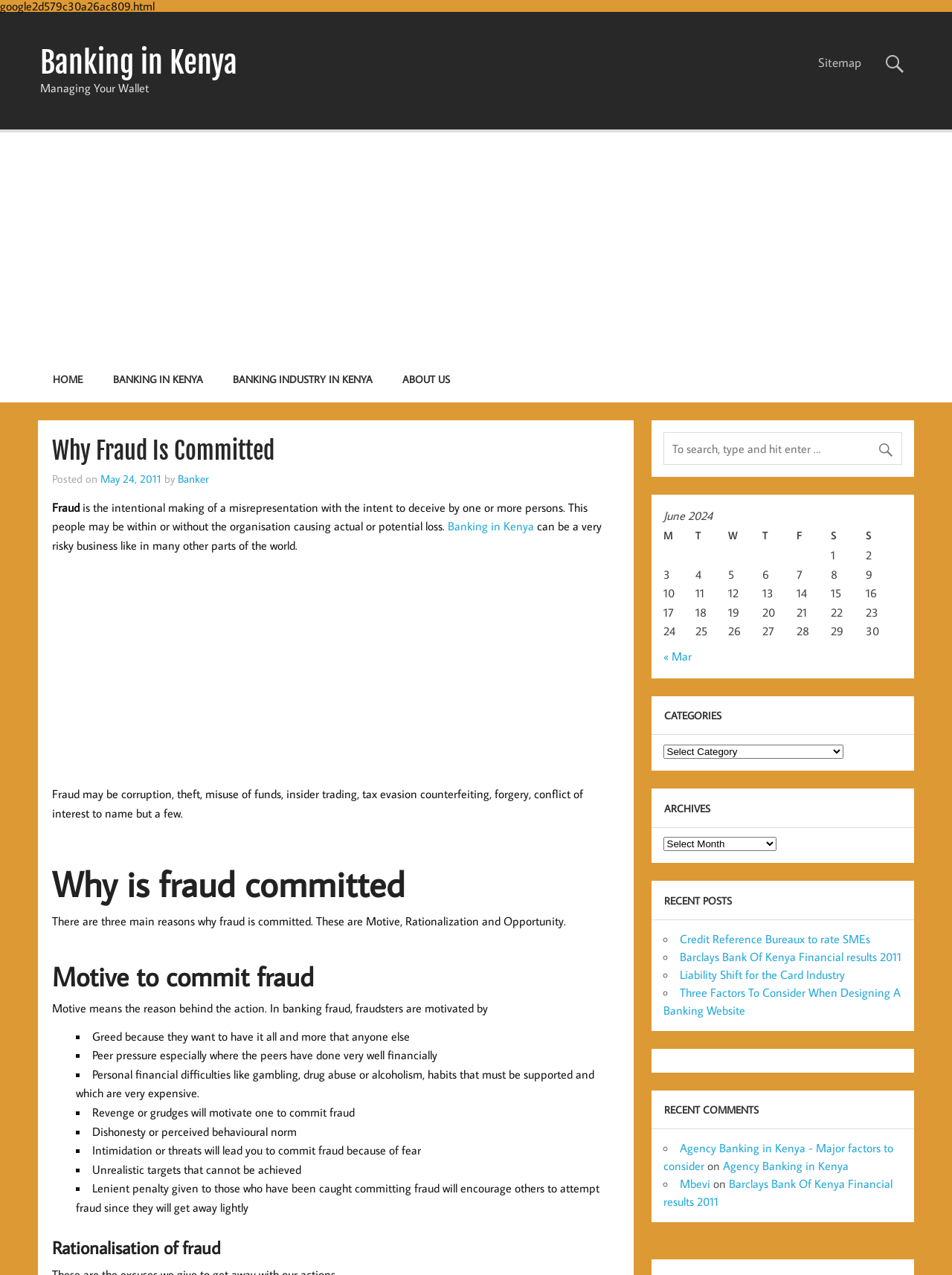Using the webpage screenshot, locate the HTML element that fits the following description and provide its bounding box: "About Us".

[0.407, 0.28, 0.489, 0.316]